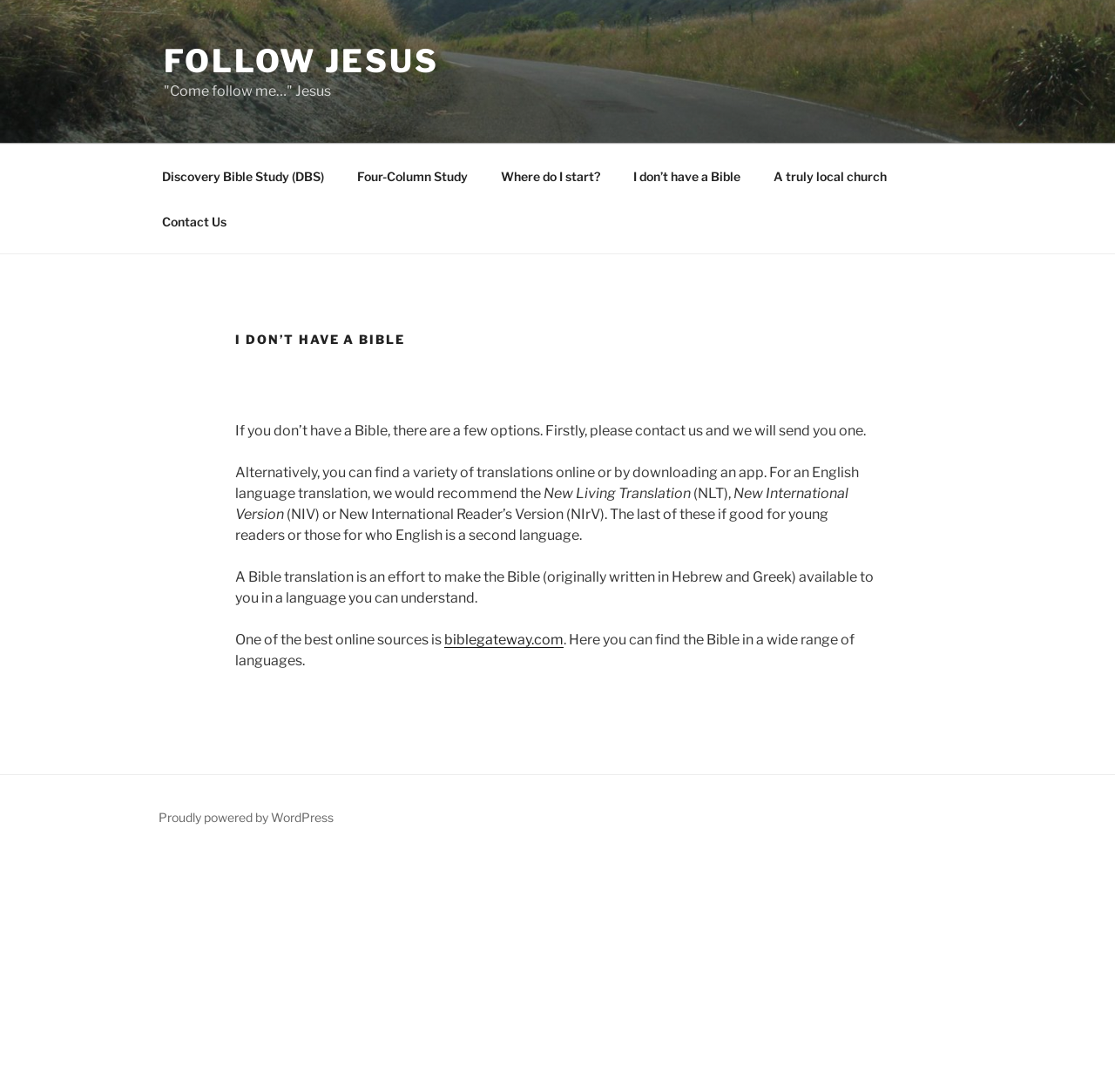Identify the bounding box coordinates of the area that should be clicked in order to complete the given instruction: "Click on 'FOLLOW JESUS'". The bounding box coordinates should be four float numbers between 0 and 1, i.e., [left, top, right, bottom].

[0.147, 0.038, 0.393, 0.073]